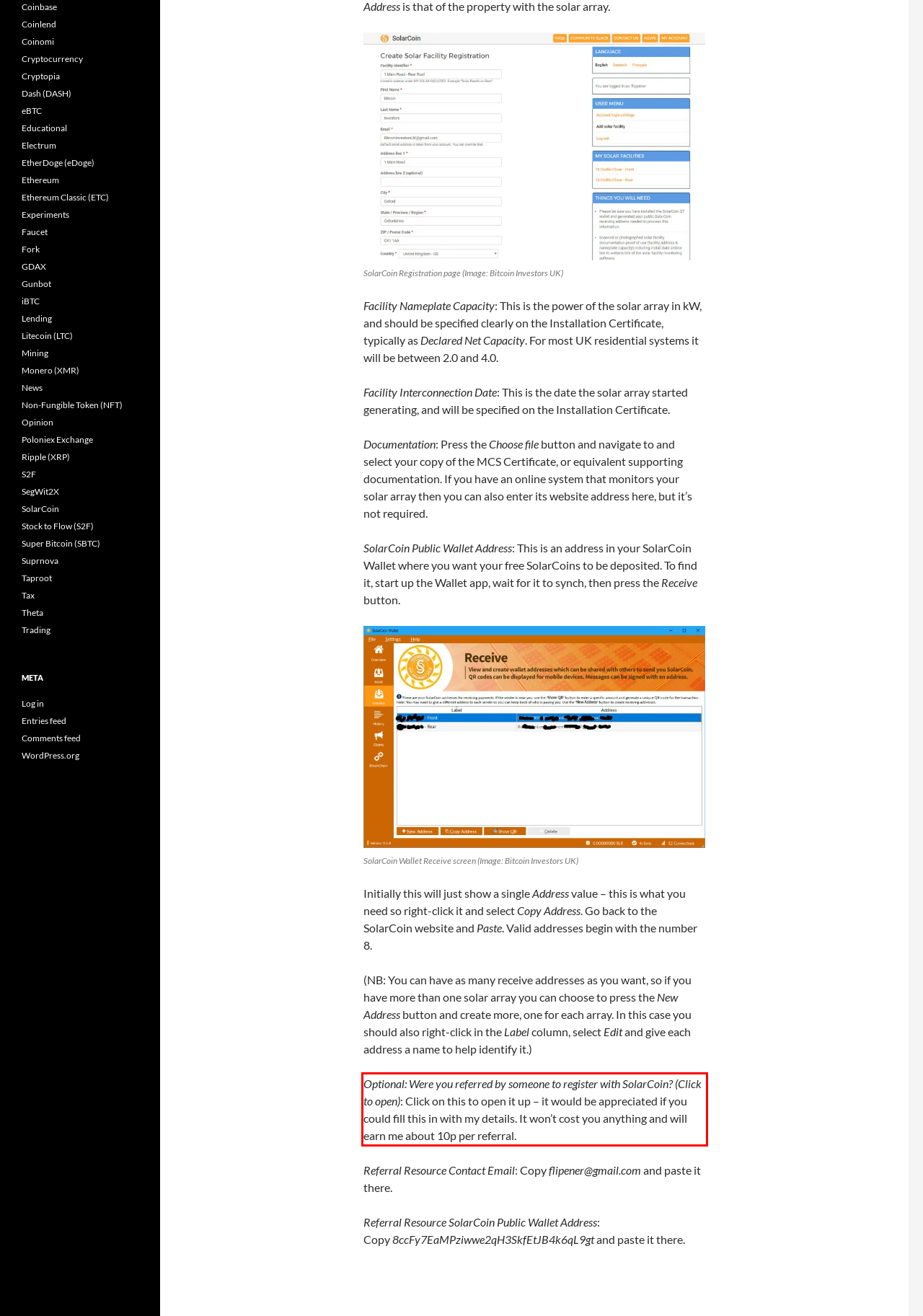In the given screenshot, locate the red bounding box and extract the text content from within it.

Optional: Were you referred by someone to register with SolarCoin? (Click to open): Click on this to open it up – it would be appreciated if you could fill this in with my details. It won’t cost you anything and will earn me about 10p per referral.